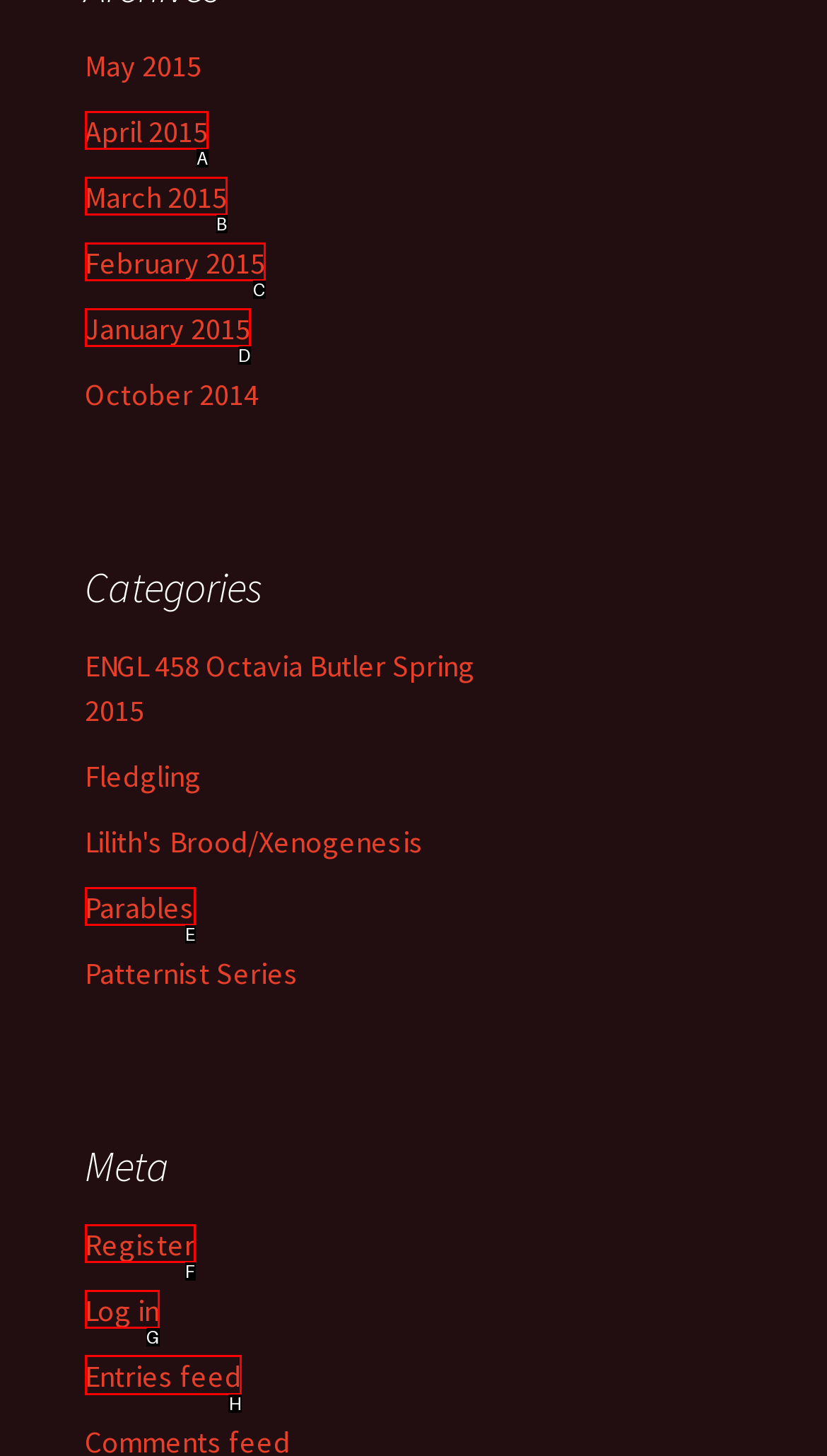Select the appropriate HTML element to click on to finish the task: View entries feed.
Answer with the letter corresponding to the selected option.

H